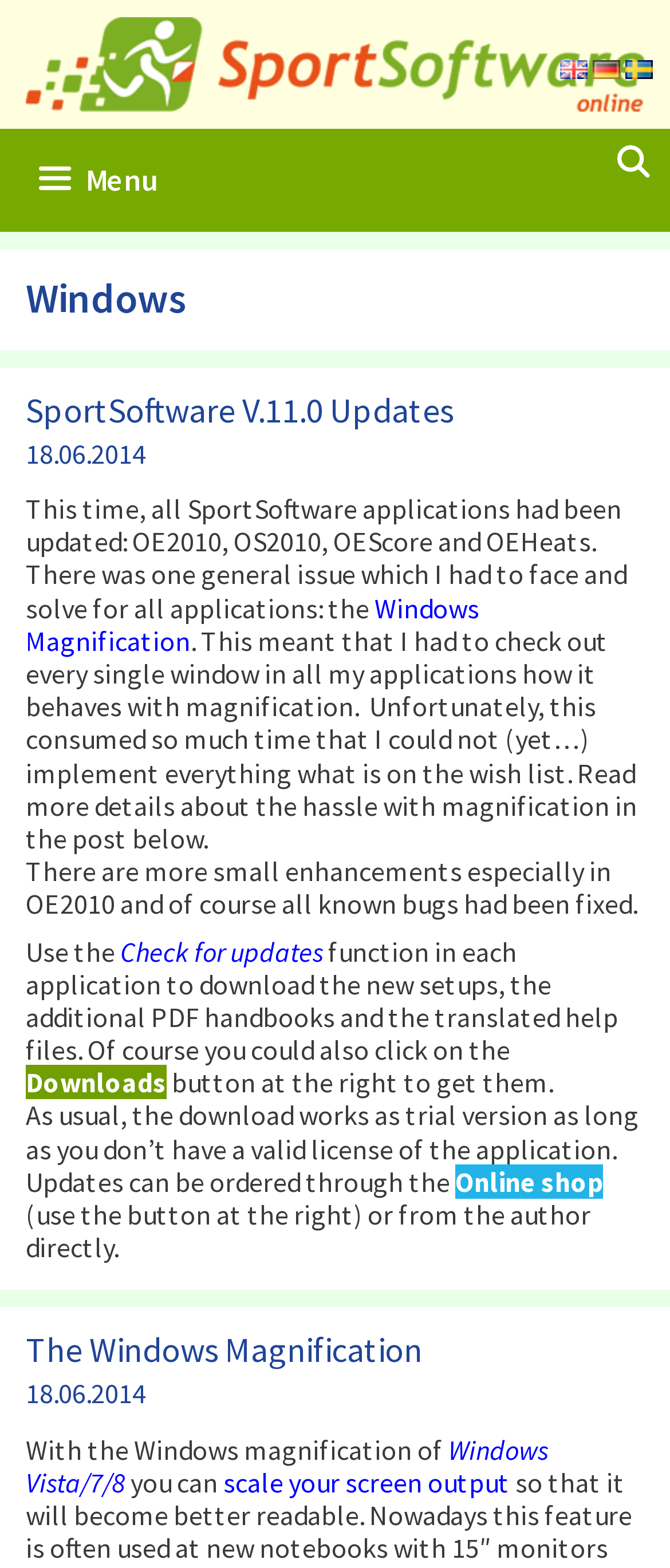What is the purpose of the 'Check for updates' function?
Observe the image and answer the question with a one-word or short phrase response.

To download new setups, PDF handbooks, and translated help files